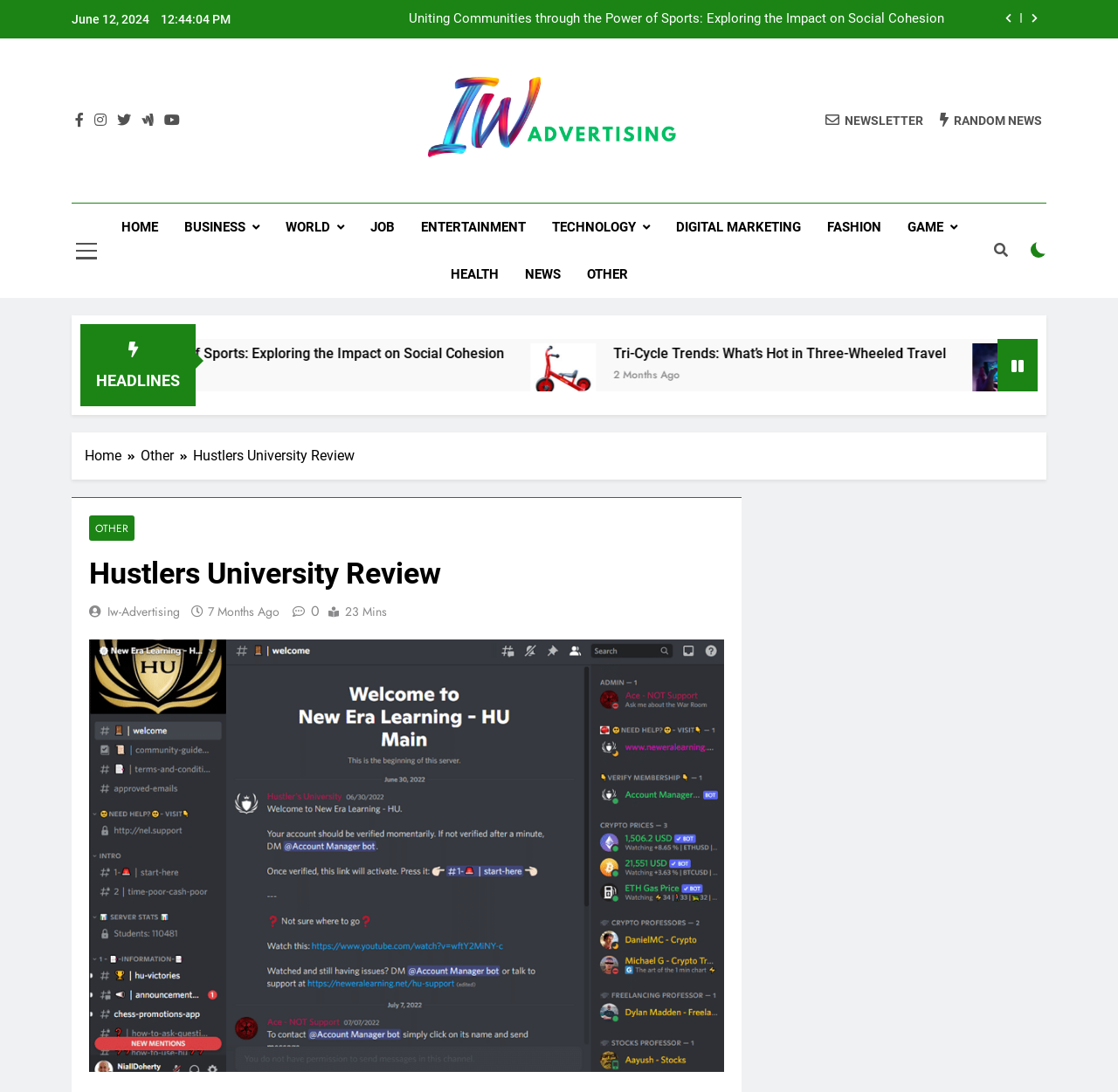Pinpoint the bounding box coordinates of the clickable element needed to complete the instruction: "Read the 'Latest News'". The coordinates should be provided as four float numbers between 0 and 1: [left, top, right, bottom].

None